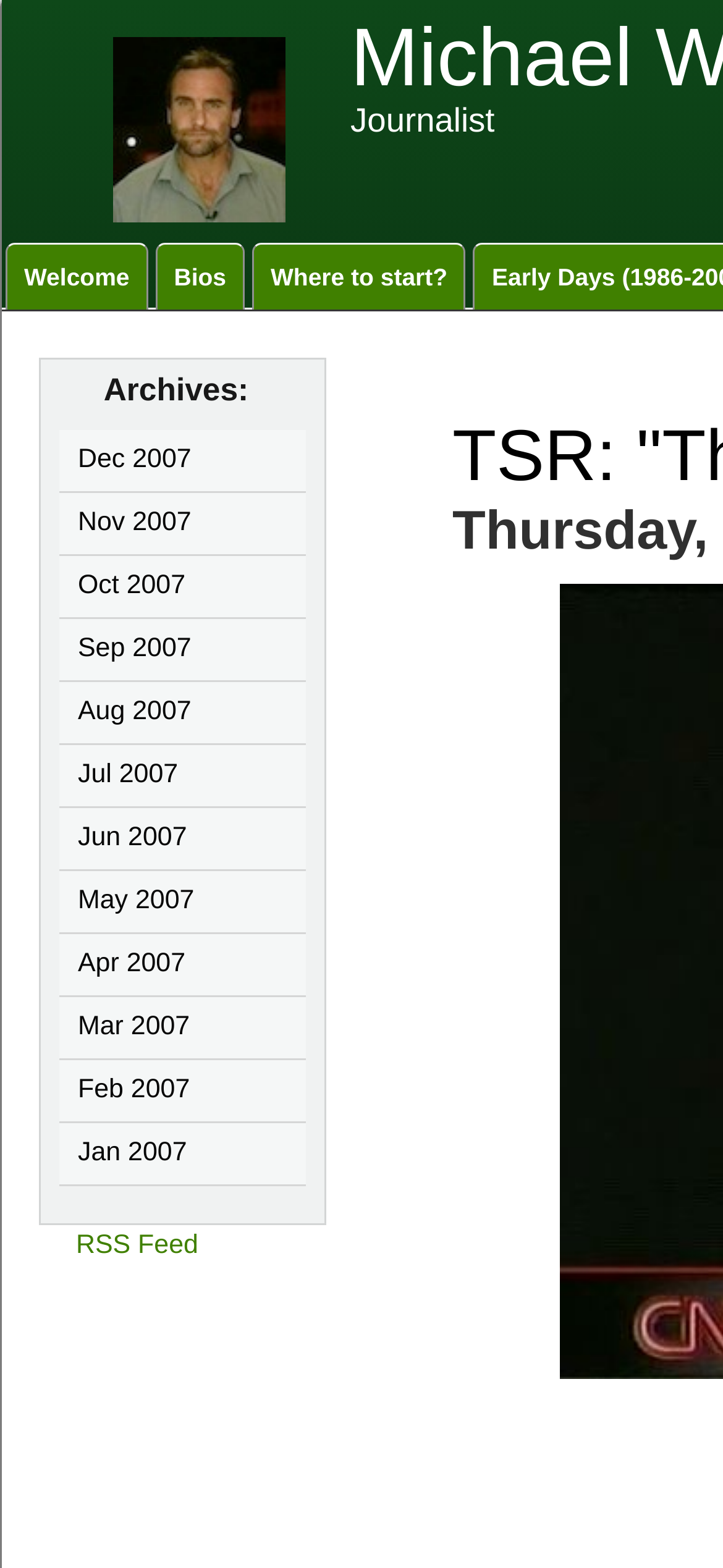Is there an RSS feed available on this website?
Using the image, respond with a single word or phrase.

Yes